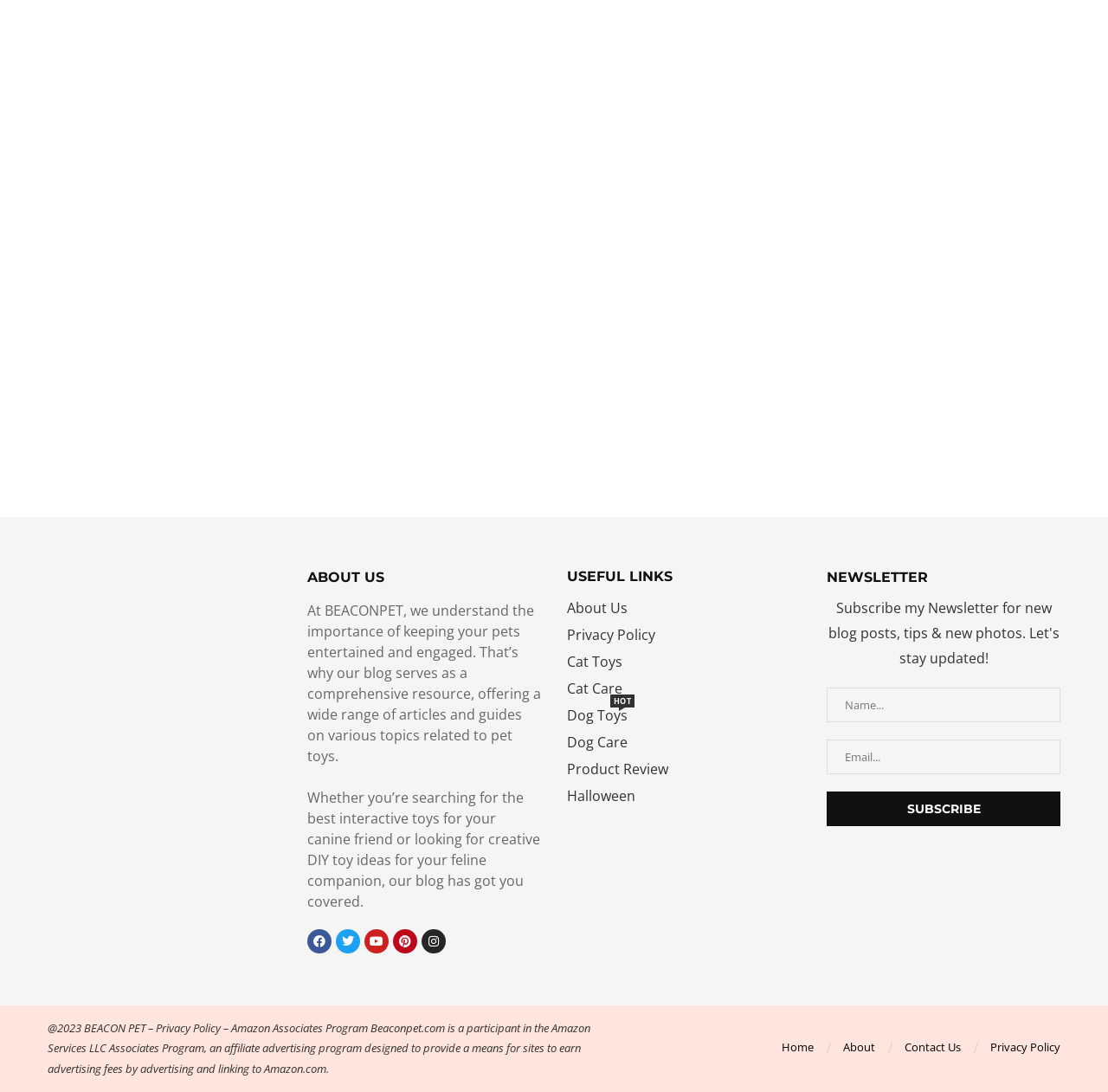Please identify the bounding box coordinates of the element on the webpage that should be clicked to follow this instruction: "Subscribe to the newsletter". The bounding box coordinates should be given as four float numbers between 0 and 1, formatted as [left, top, right, bottom].

[0.746, 0.725, 0.957, 0.757]